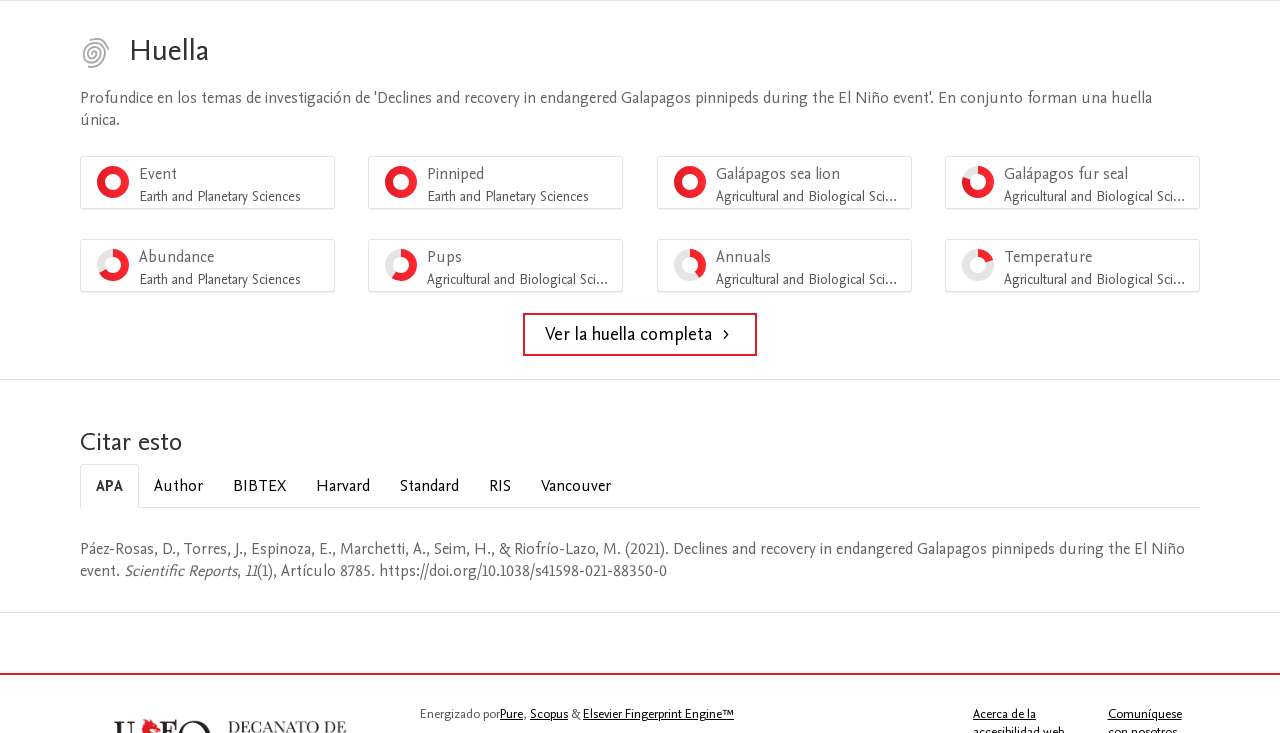Please provide the bounding box coordinates for the element that needs to be clicked to perform the instruction: "Select the 'Author' citation style". The coordinates must consist of four float numbers between 0 and 1, formatted as [left, top, right, bottom].

[0.109, 0.635, 0.17, 0.692]